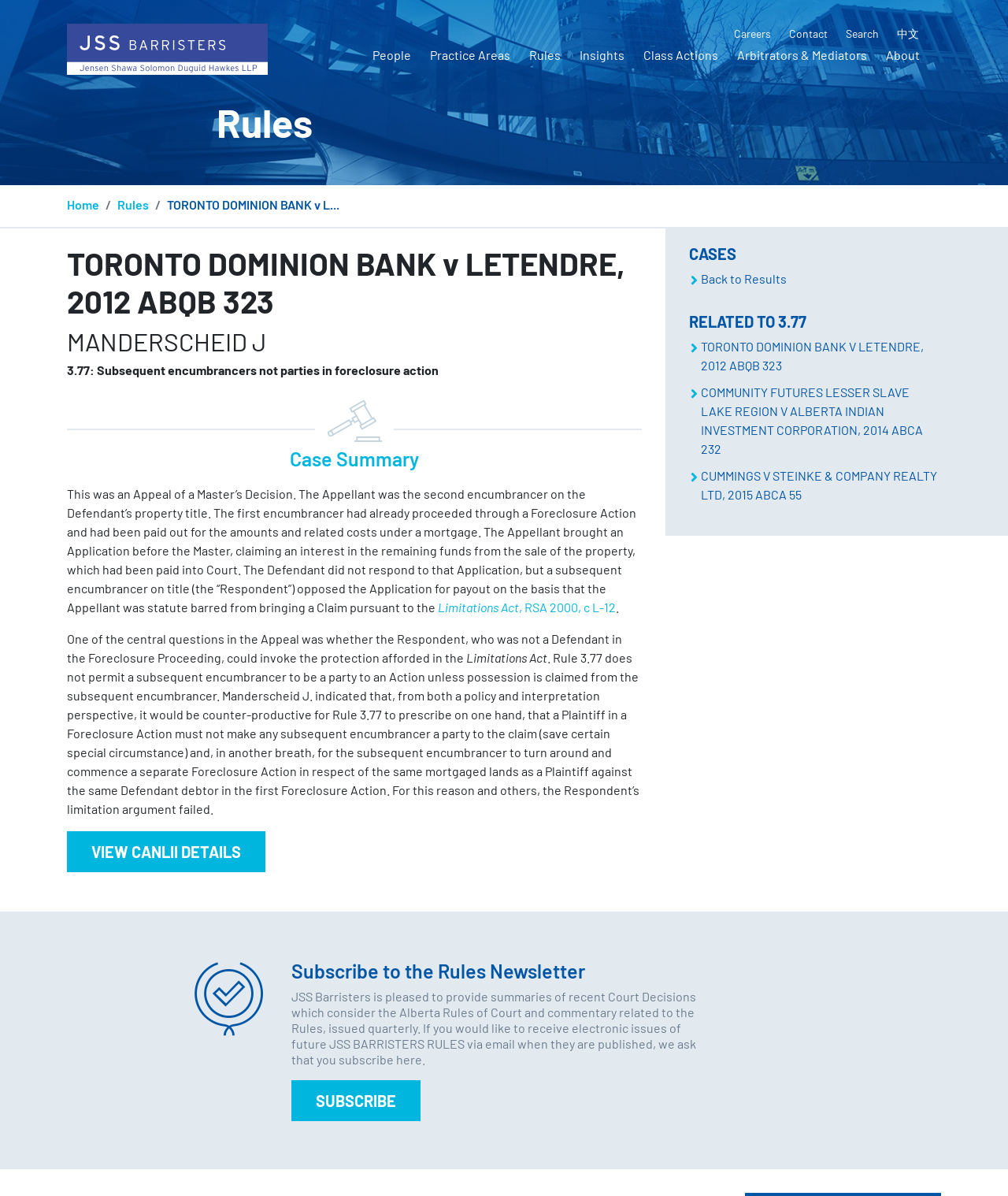Locate the bounding box coordinates of the area you need to click to fulfill this instruction: 'Click the 'Careers' link'. The coordinates must be in the form of four float numbers ranging from 0 to 1: [left, top, right, bottom].

[0.72, 0.021, 0.773, 0.035]